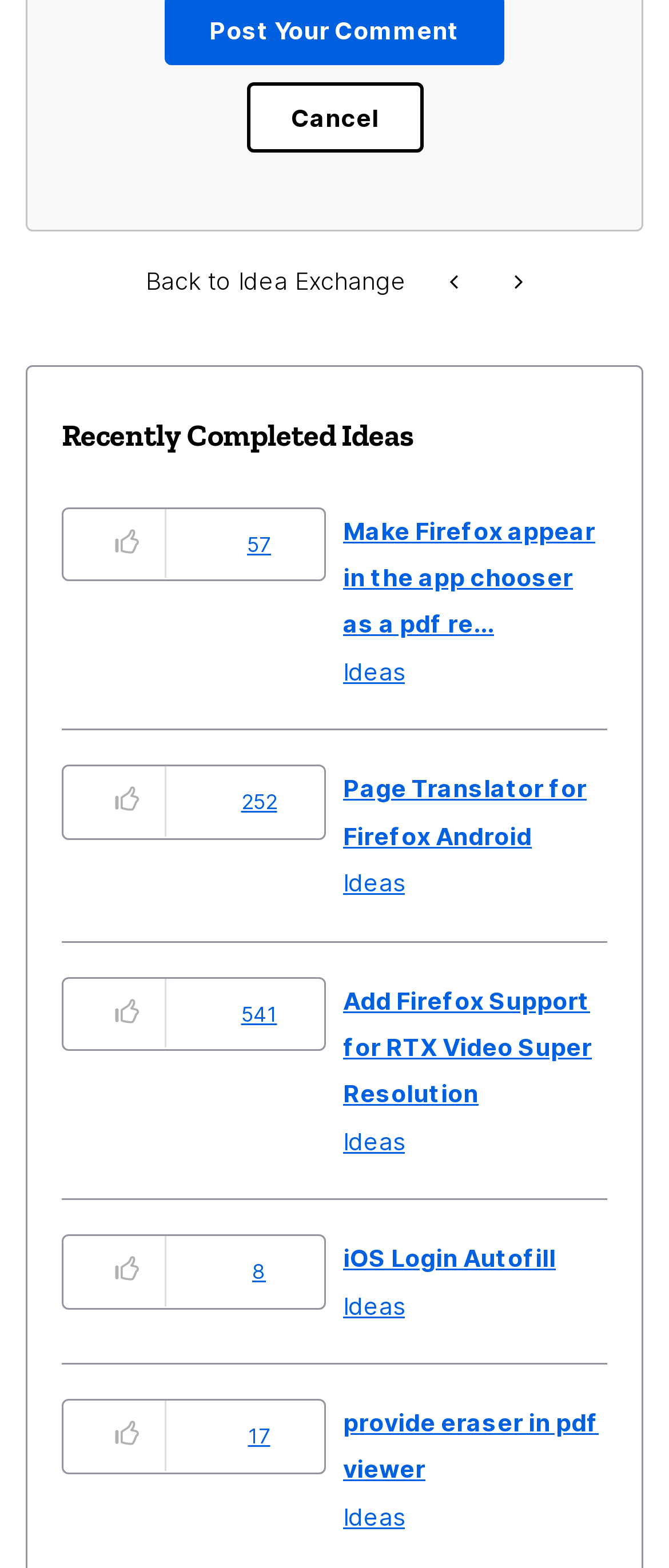Please identify the bounding box coordinates of the element on the webpage that should be clicked to follow this instruction: "Give kudos to idea '57'". The bounding box coordinates should be given as four float numbers between 0 and 1, formatted as [left, top, right, bottom].

[0.344, 0.324, 0.431, 0.37]